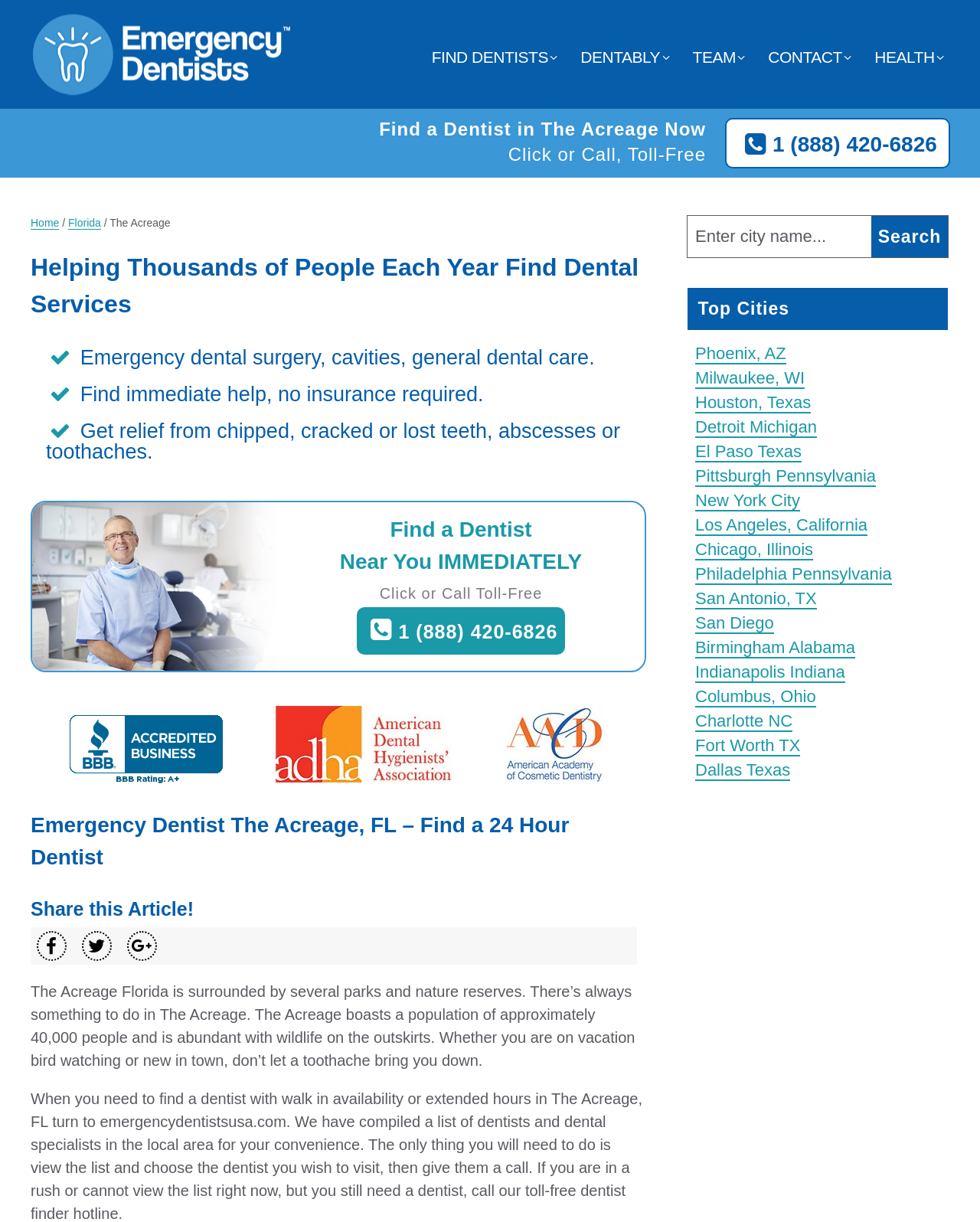Answer succinctly with a single word or phrase:
What can you do on the website?

Search for a dentist